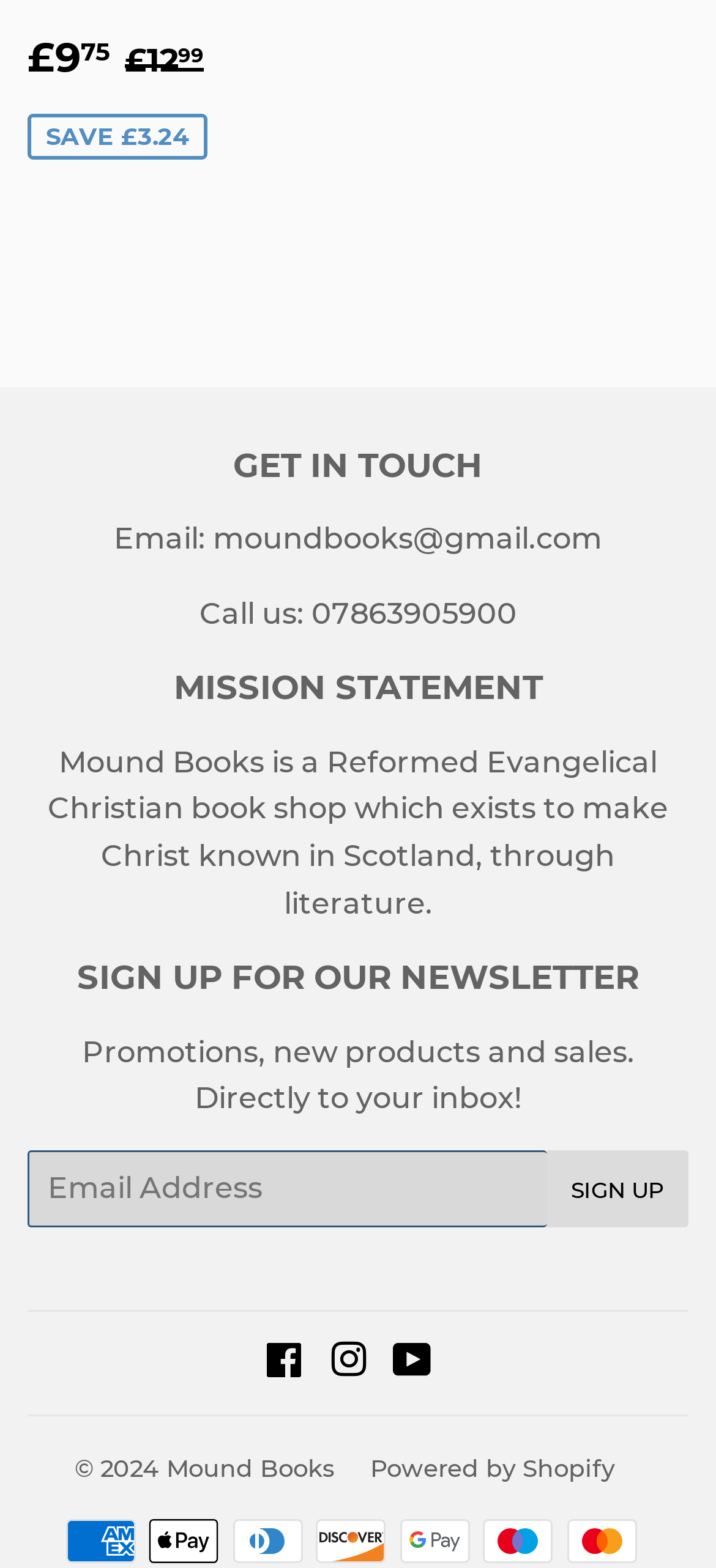What is the regular price of the product?
Please look at the screenshot and answer in one word or a short phrase.

£12.99